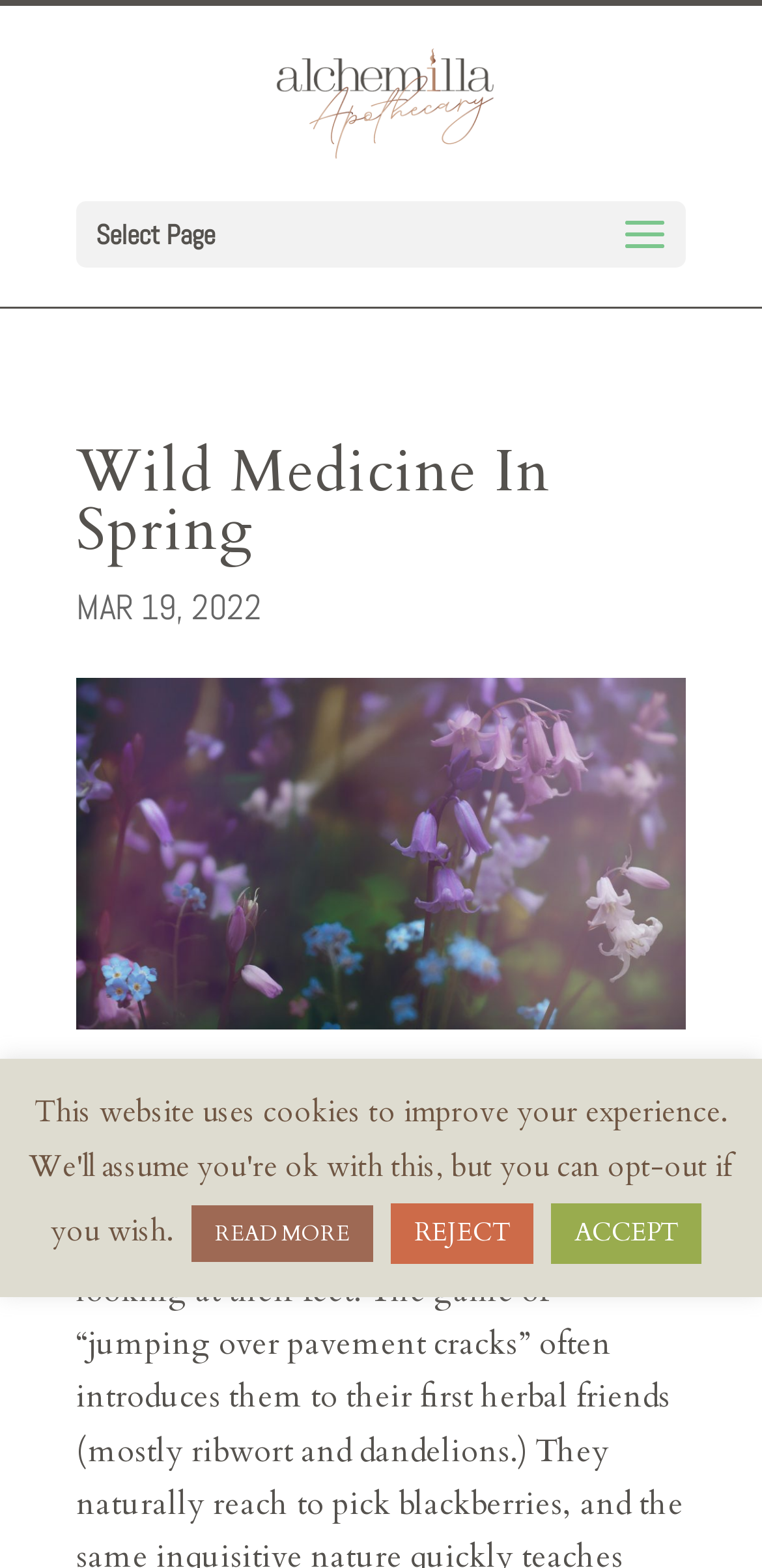Identify the bounding box for the given UI element using the description provided. Coordinates should be in the format (top-left x, top-left y, bottom-right x, bottom-right y) and must be between 0 and 1. Here is the description: ACCEPT

[0.723, 0.767, 0.921, 0.806]